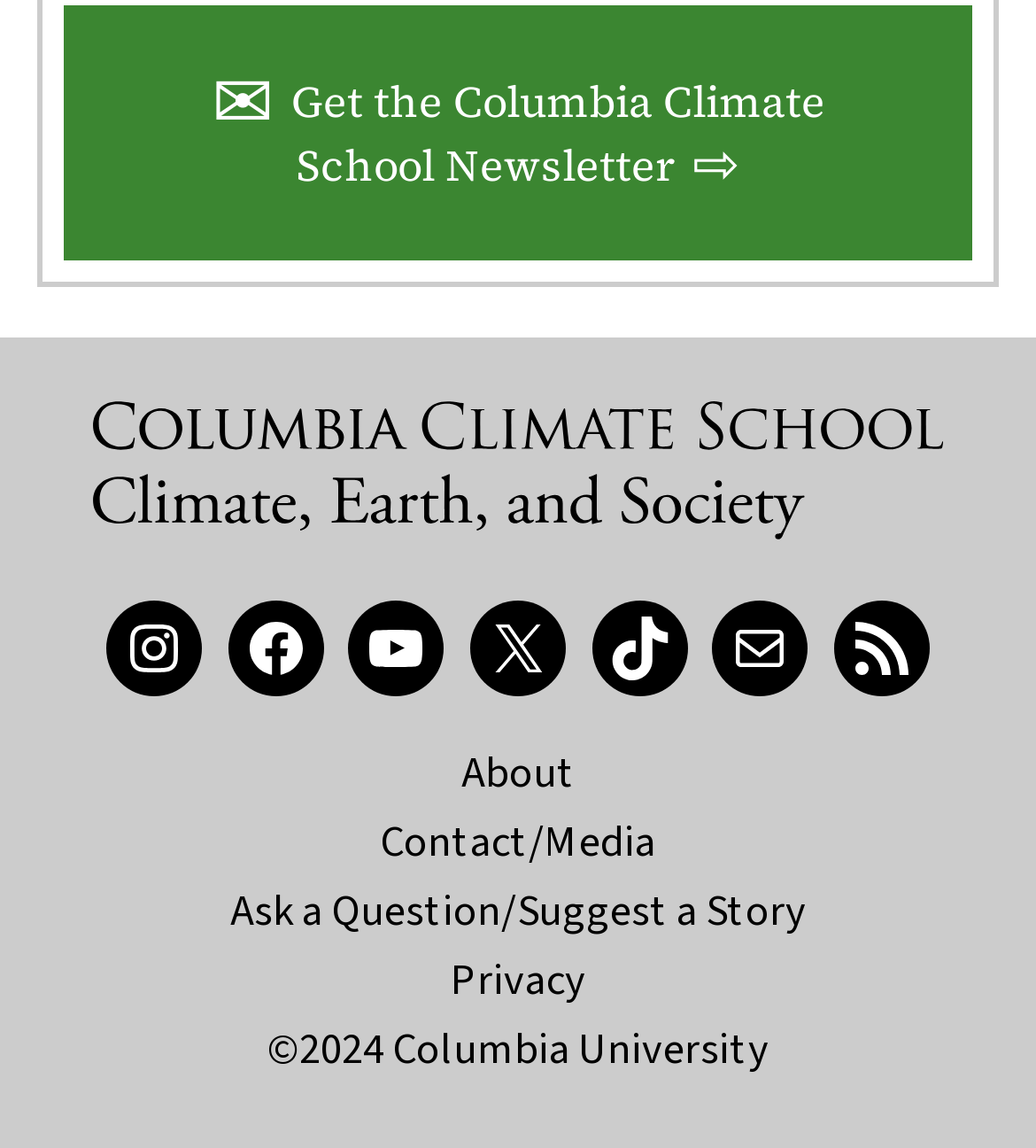Identify the bounding box coordinates of the area that should be clicked in order to complete the given instruction: "Learn more about the Climate School". The bounding box coordinates should be four float numbers between 0 and 1, i.e., [left, top, right, bottom].

[0.445, 0.647, 0.555, 0.7]